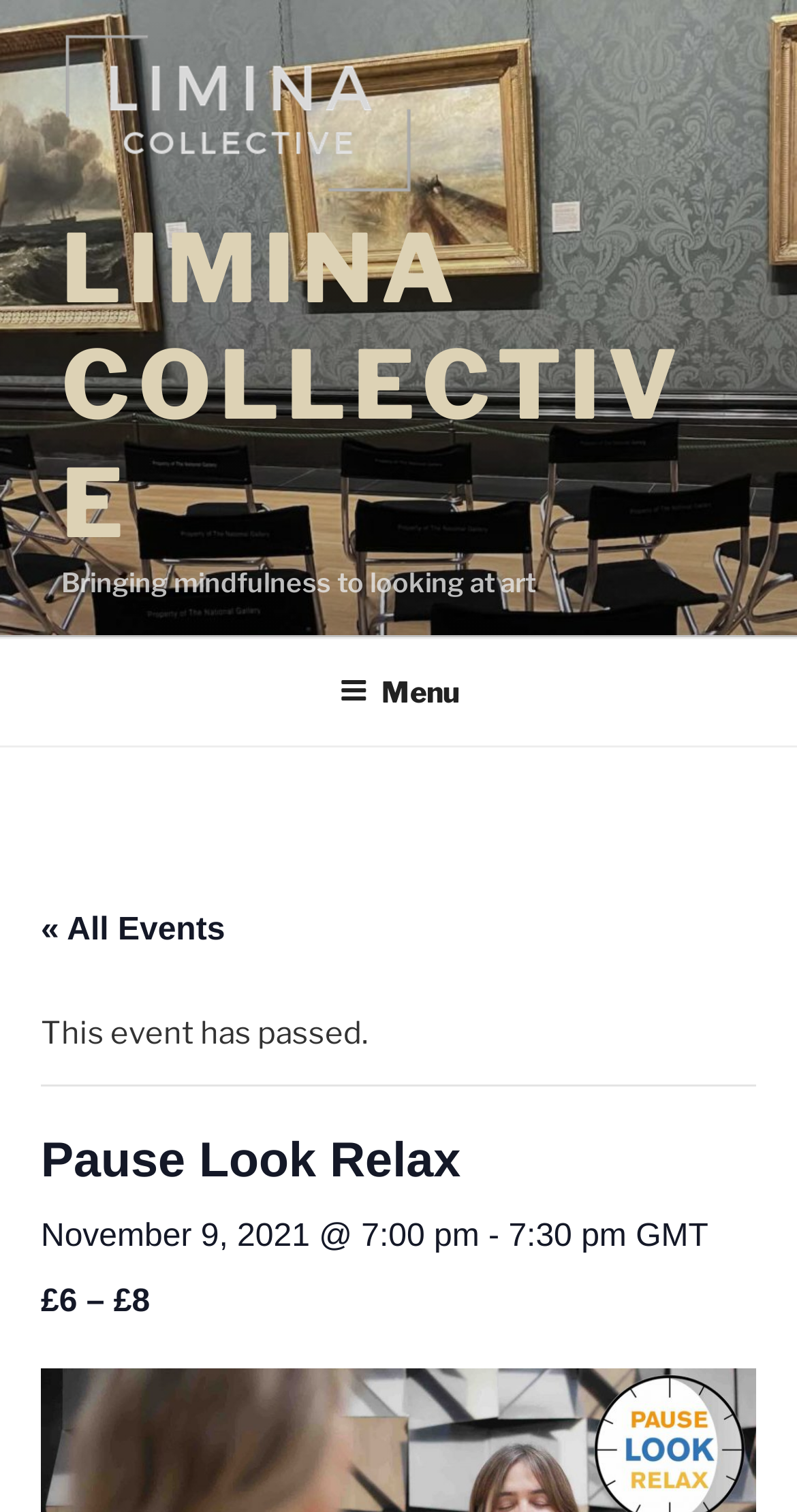What is the event about?
Utilize the image to construct a detailed and well-explained answer.

The event is about looking at art, as indicated by the static text 'Bringing mindfulness to looking at art' and the heading 'Pause Look Relax', which suggests a slow and mindful approach to engaging with art.